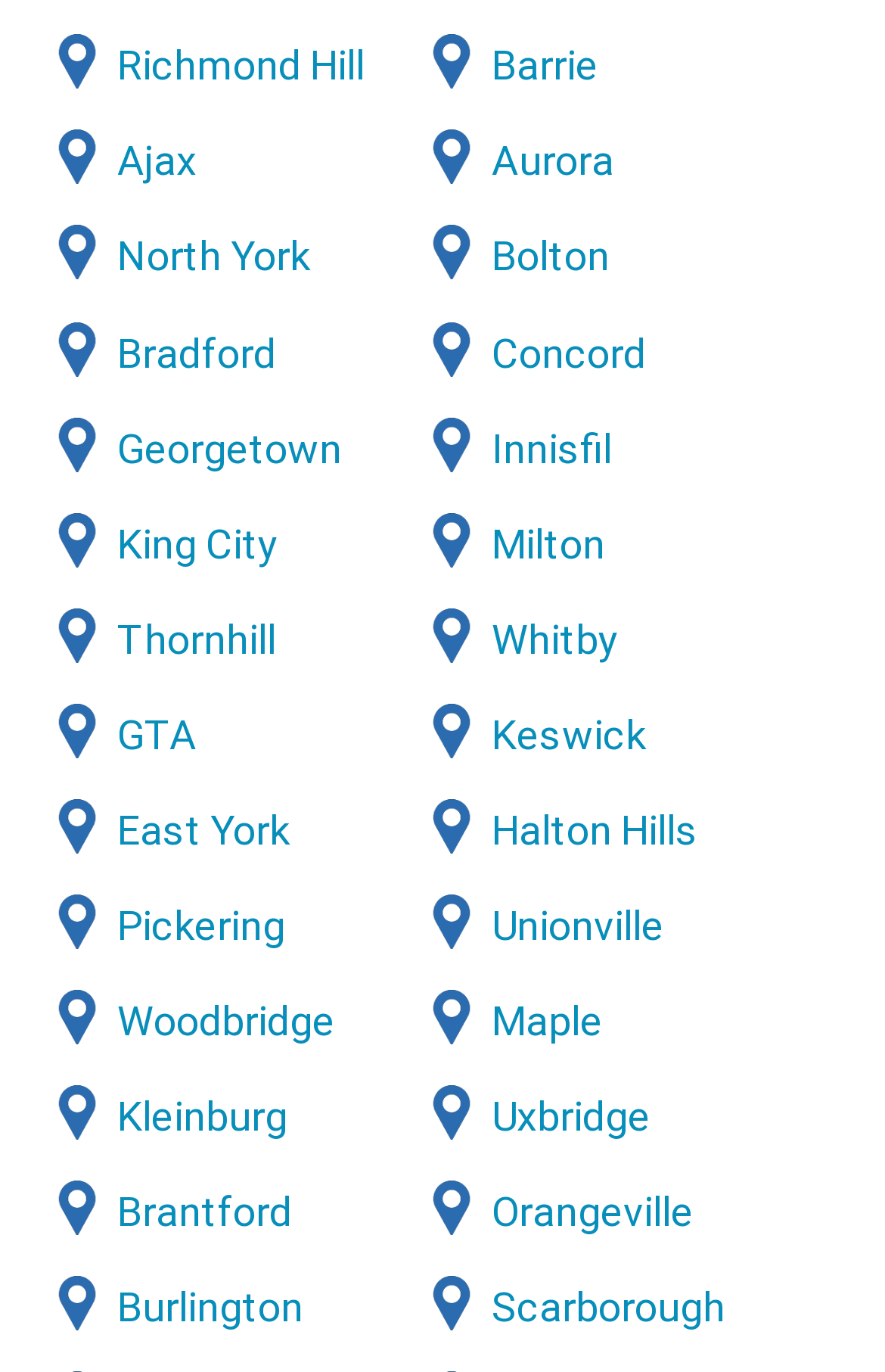Locate the bounding box coordinates of the clickable region to complete the following instruction: "check out GTA."

[0.132, 0.518, 0.222, 0.552]